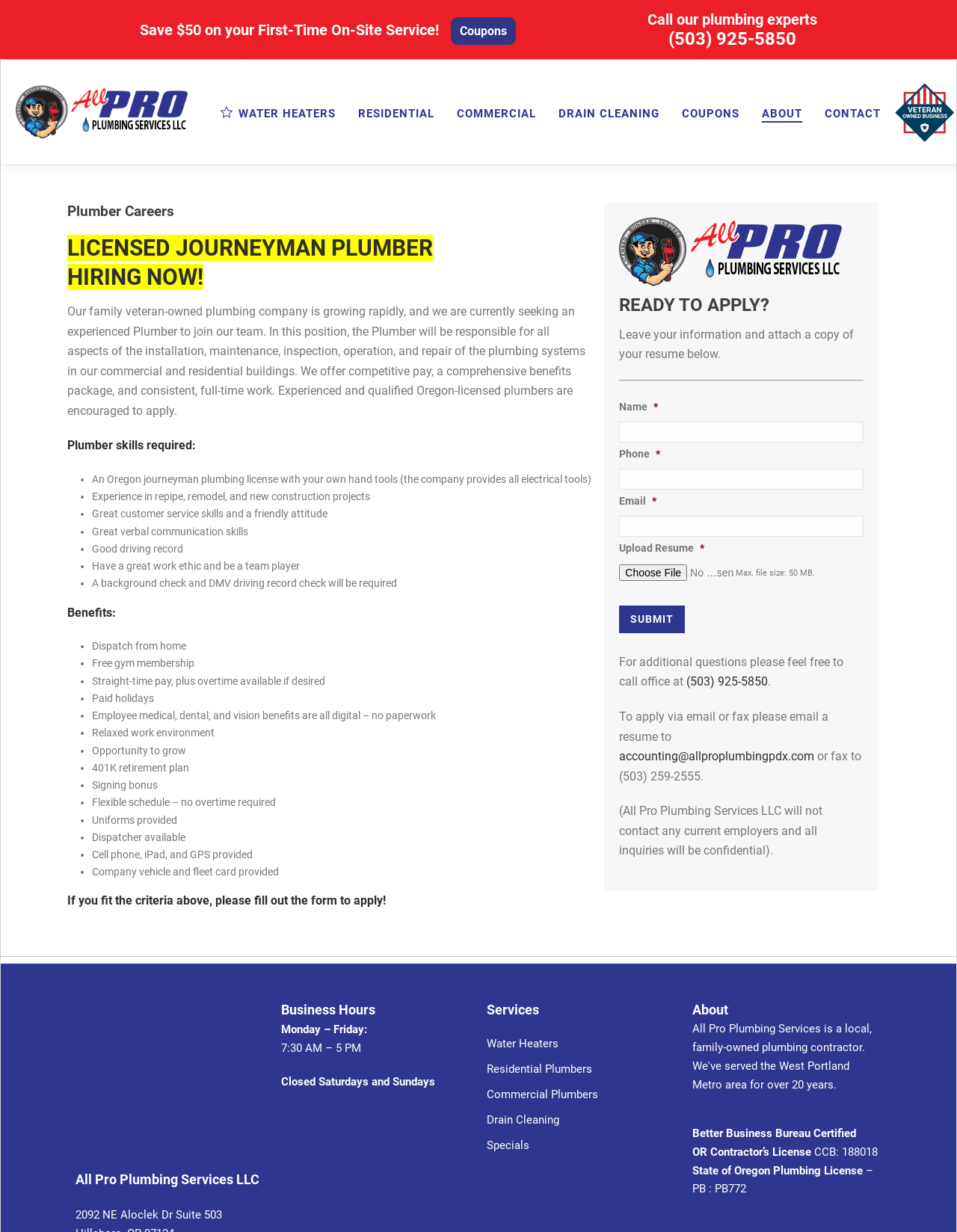From the given element description: "(503) 579-5555", find the bounding box for the UI element. Provide the coordinates as four float numbers between 0 and 1, in the order [left, top, right, bottom].

[0.717, 0.548, 0.803, 0.559]